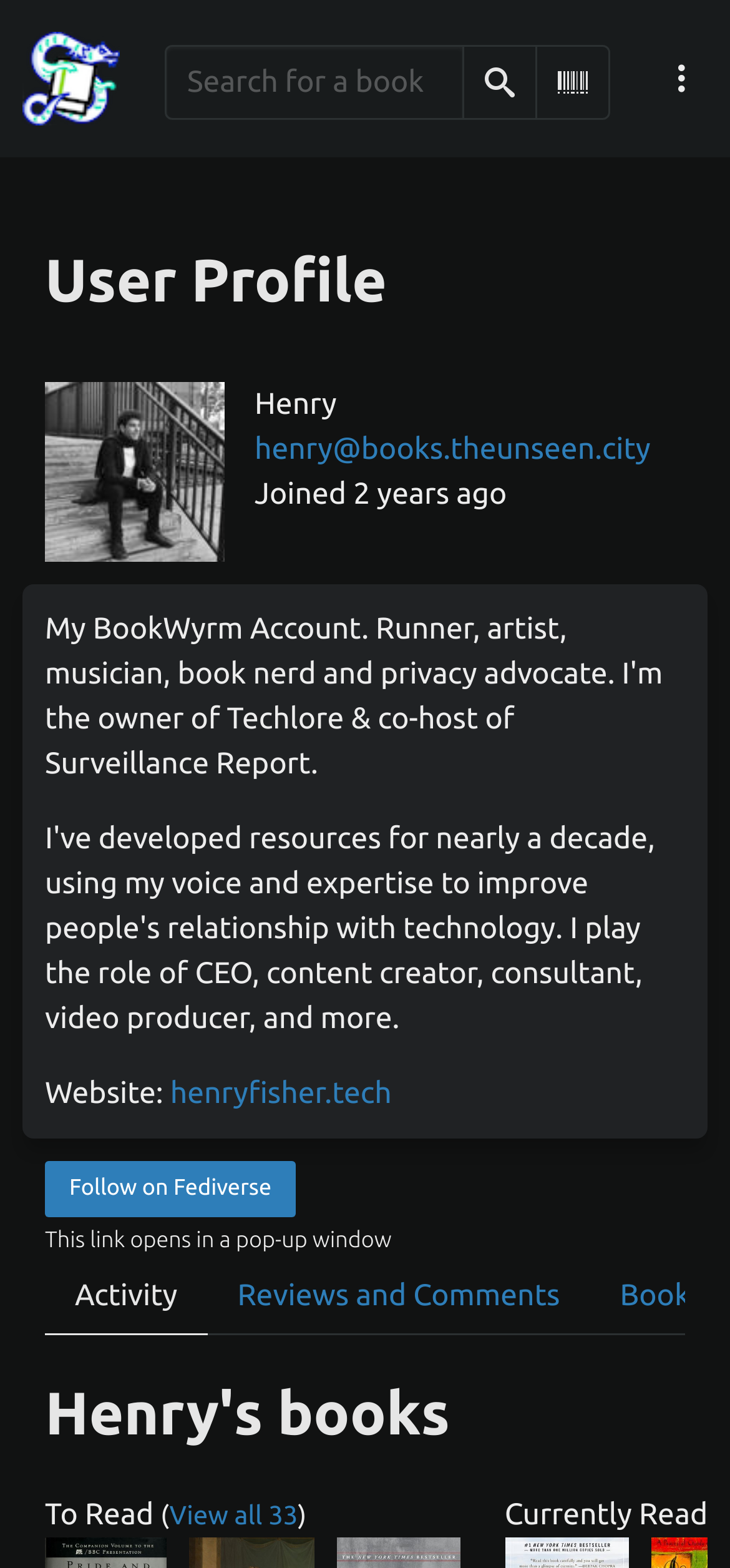Provide a short answer using a single word or phrase for the following question: 
What is the icon on the top-right corner?

avatar for henry